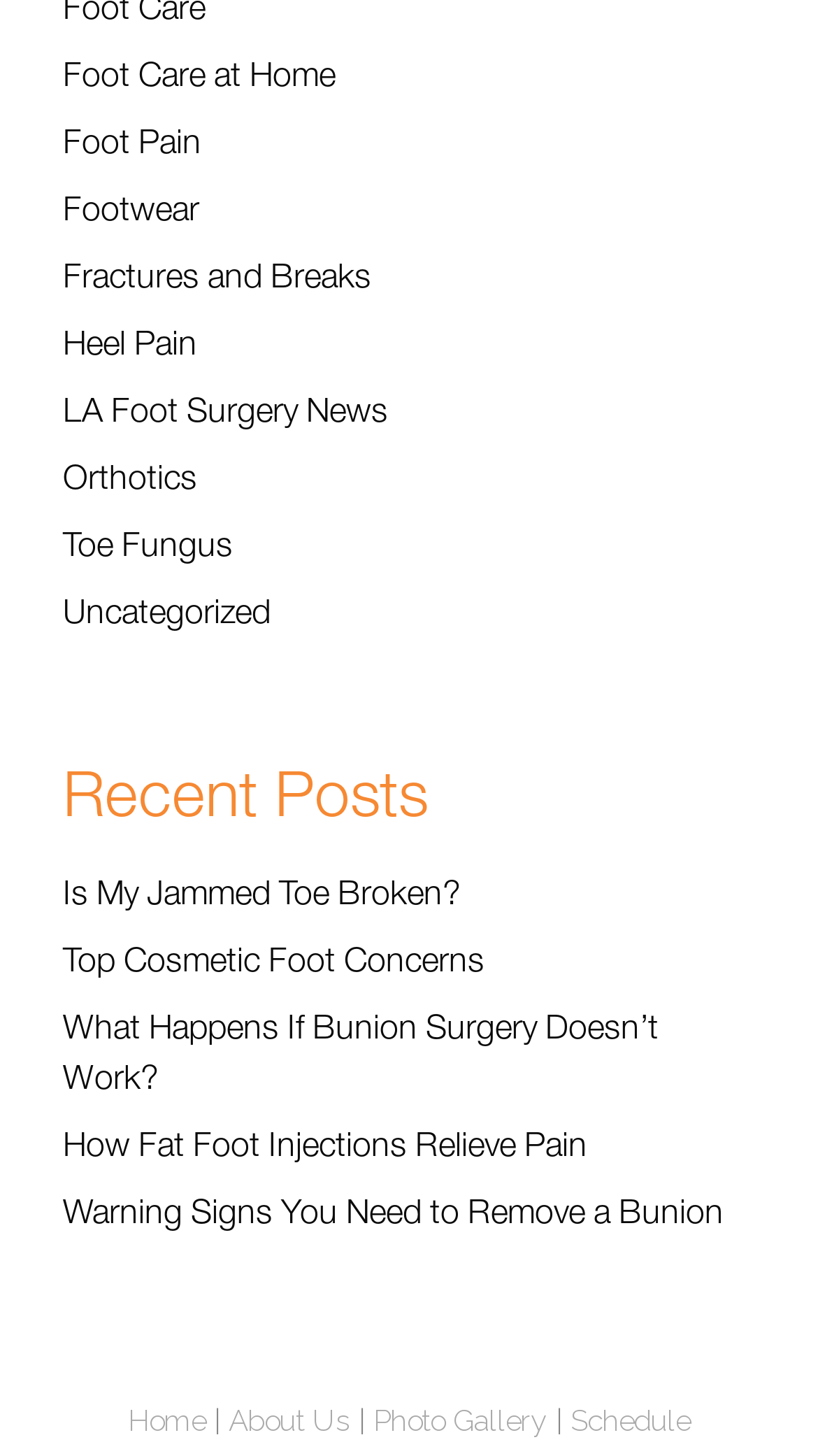Using the webpage screenshot, find the UI element described by Is My Jammed Toe Broken?. Provide the bounding box coordinates in the format (top-left x, top-left y, bottom-right x, bottom-right y), ensuring all values are floating point numbers between 0 and 1.

[0.077, 0.605, 0.564, 0.628]